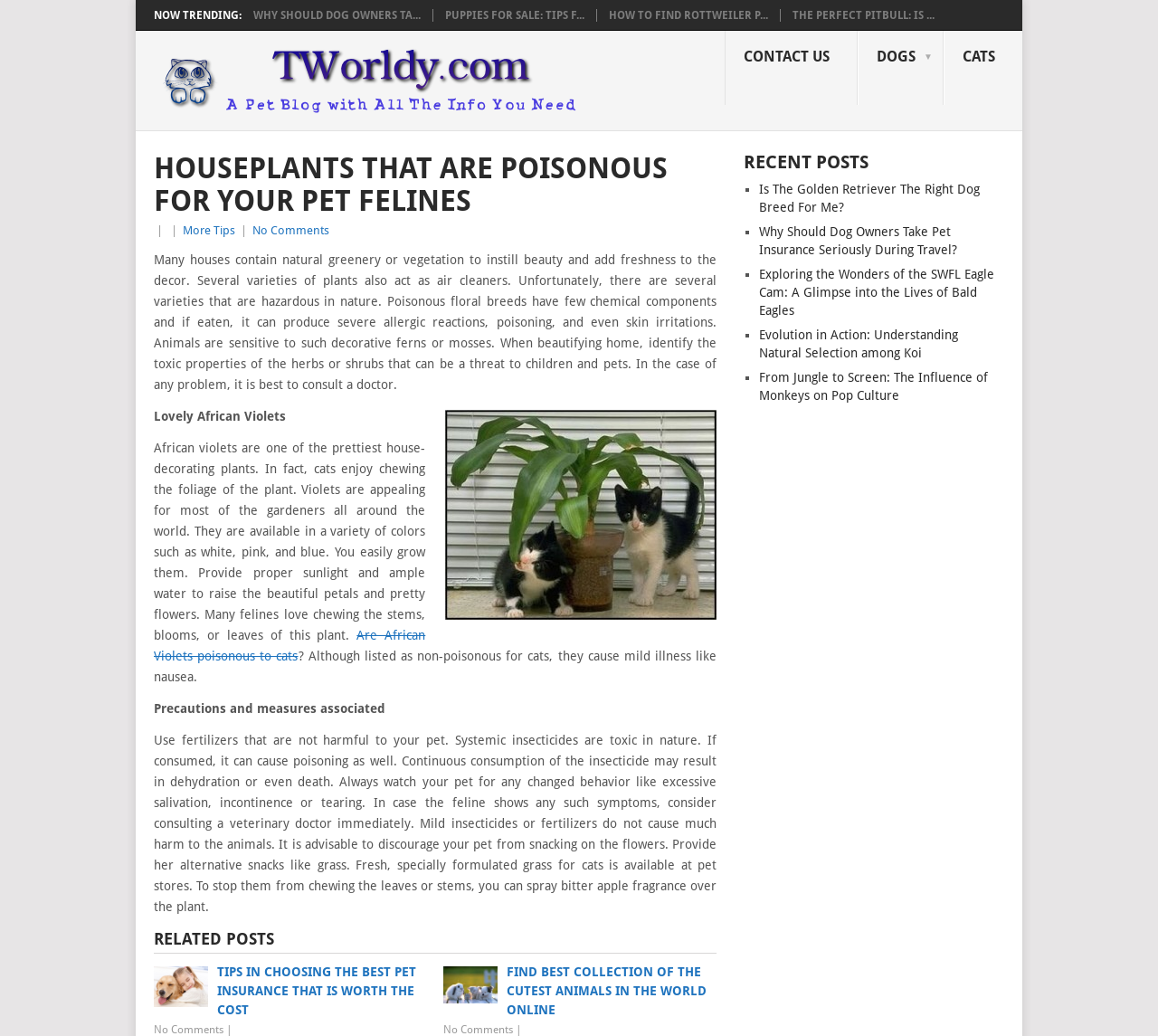What is the purpose of using fertilizers that are not harmful to pets?
Please give a detailed and elaborate answer to the question based on the image.

I inferred the purpose of using safe fertilizers by reading the text 'Use fertilizers that are not harmful to your pet. Systemic insecticides are toxic in nature. If consumed, it can cause poisoning as well.' which suggests that using harmful fertilizers can lead to poisoning in pets.